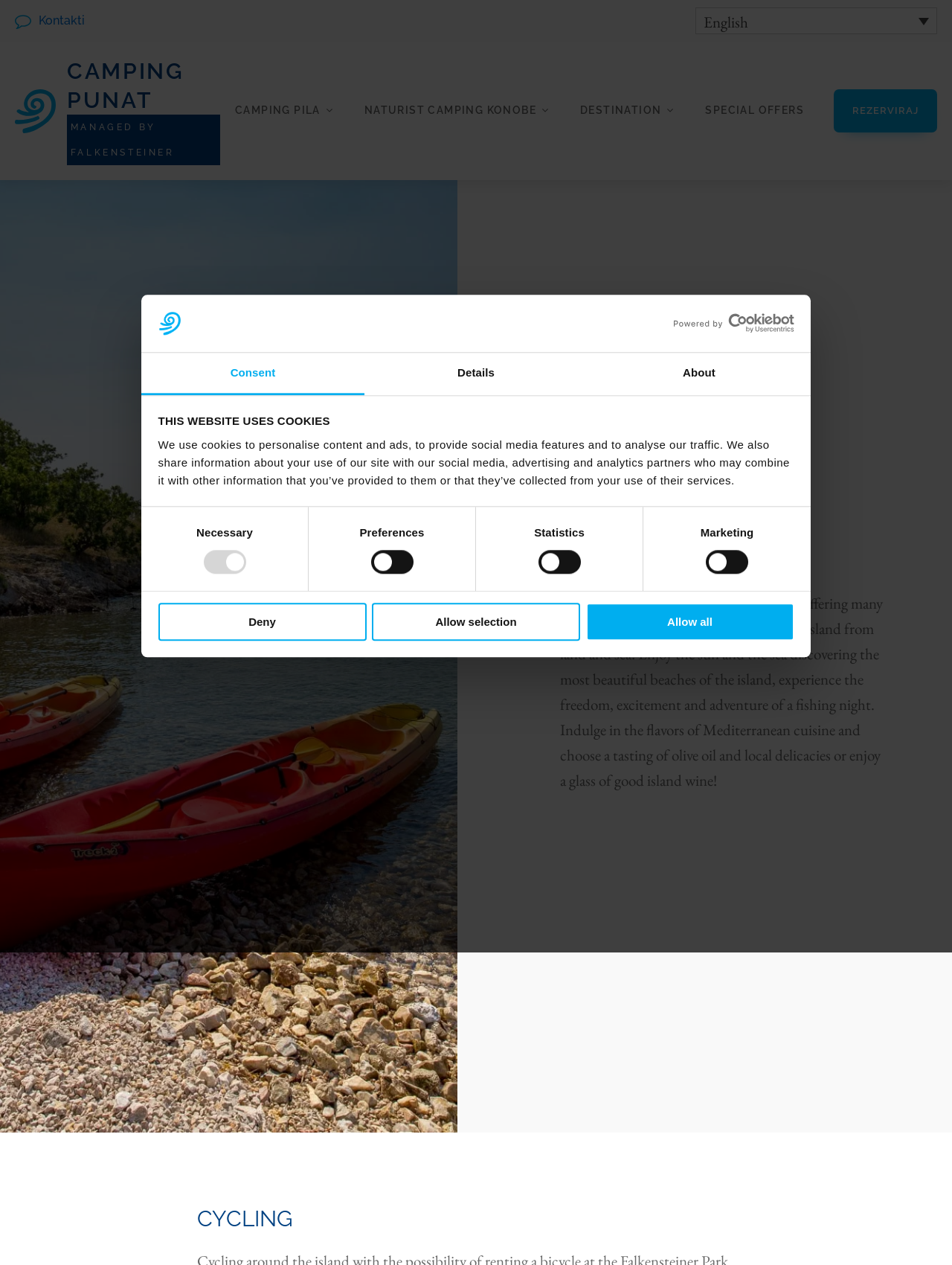Locate and provide the bounding box coordinates for the HTML element that matches this description: "Details".

[0.383, 0.279, 0.617, 0.312]